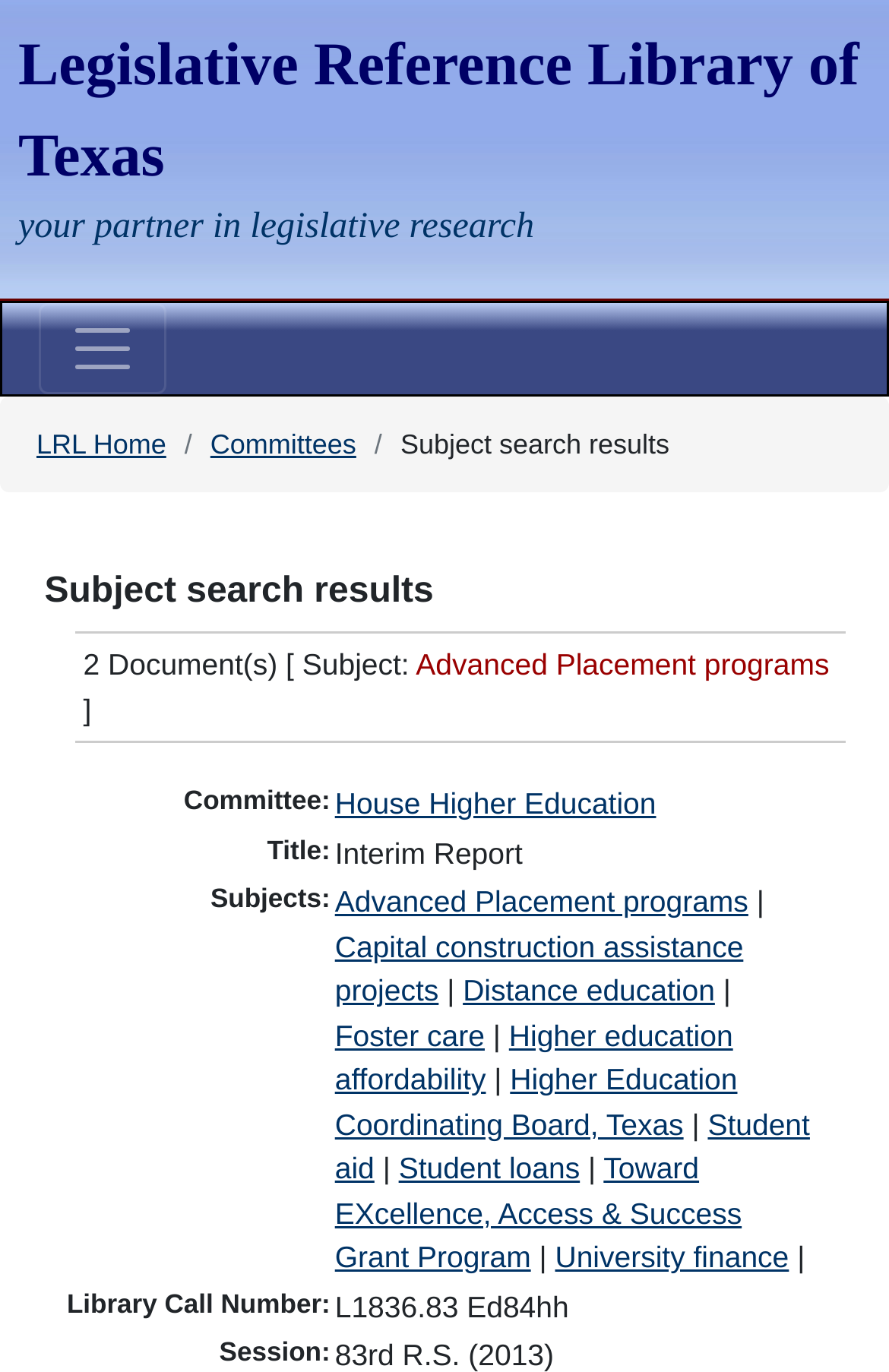Please look at the image and answer the question with a detailed explanation: What is the library call number of the first document?

The answer can be found in the gridcell 'Library Call Number:' which has a corresponding value 'L1836.83 Ed84hh' in the last row of the grid.